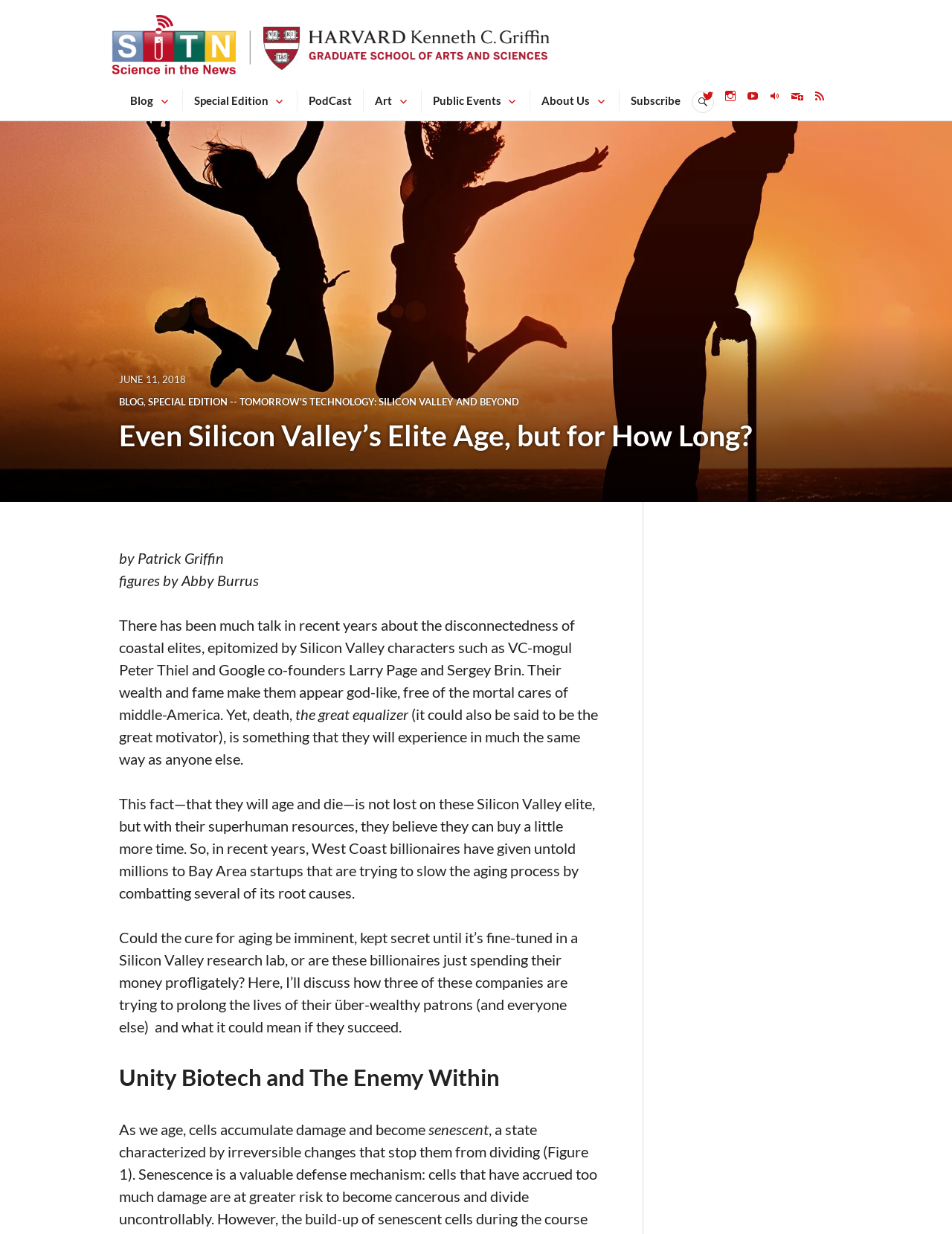From the image, can you give a detailed response to the question below:
What is the topic of the special edition?

I found the topic of the special edition by looking at the link element with the text 'SPECIAL EDITION -- TOMORROW'S TECHNOLOGY: SILICON VALLEY AND BEYOND' which is likely to be the topic of the special edition.